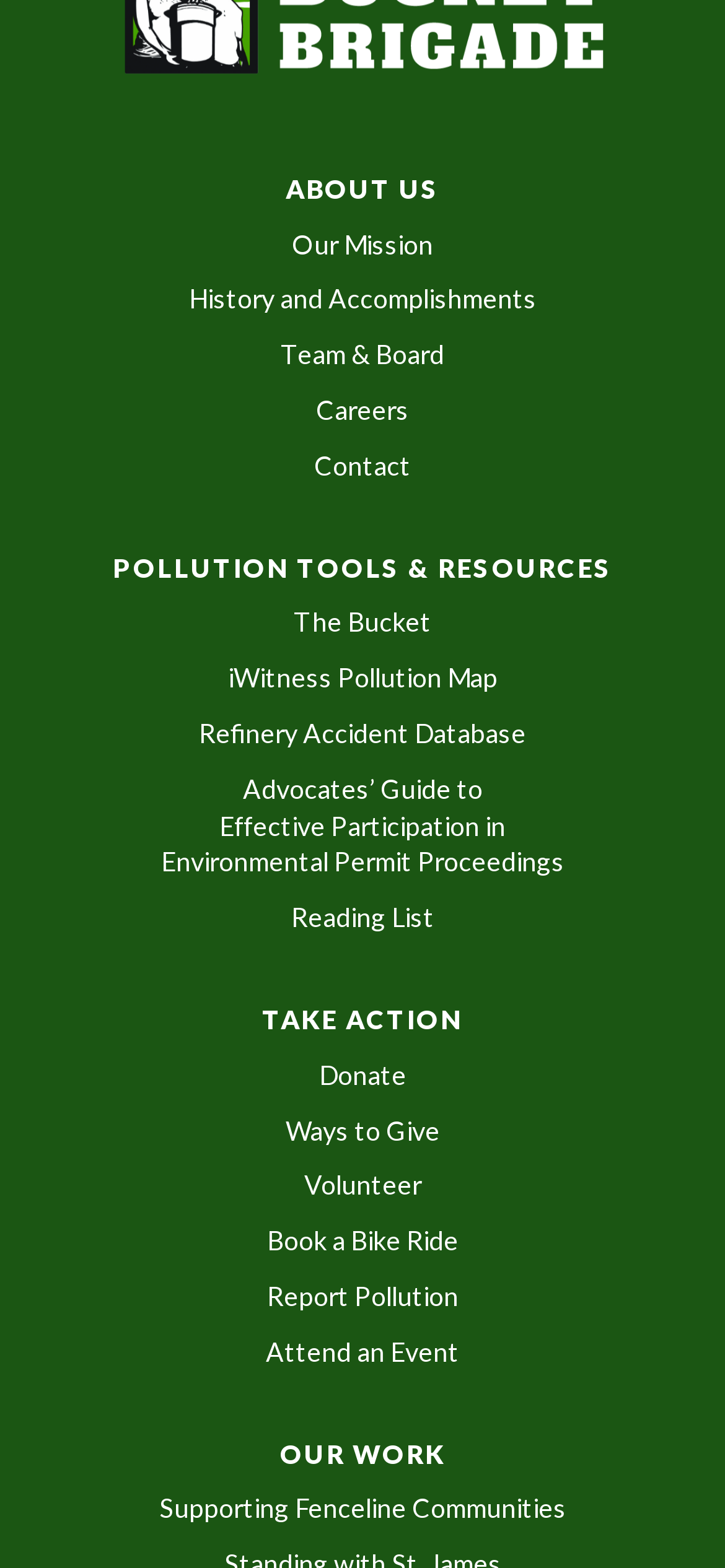How many links are there in the 'TAKE ACTION' section?
Using the image as a reference, give a one-word or short phrase answer.

5